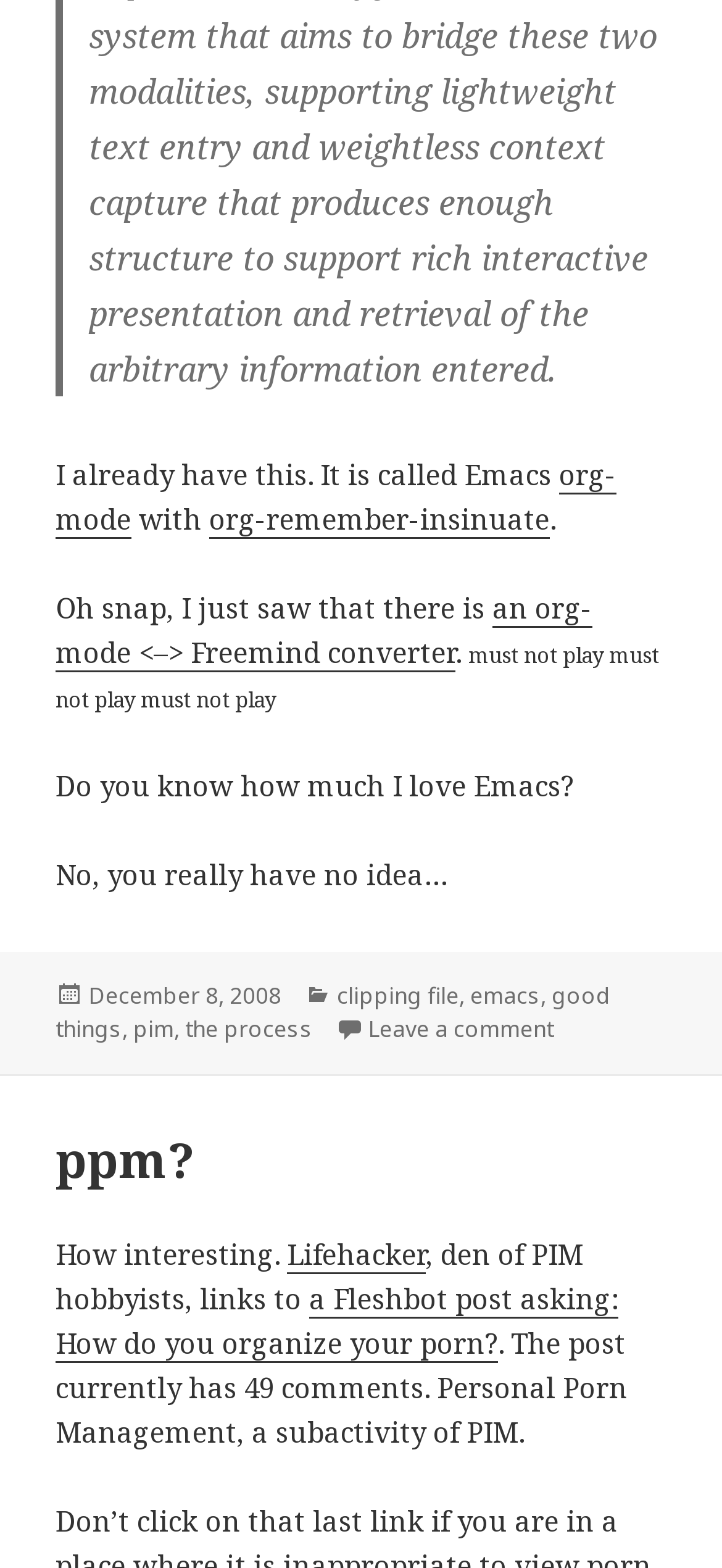Identify the bounding box coordinates of the area you need to click to perform the following instruction: "Enter first name".

None